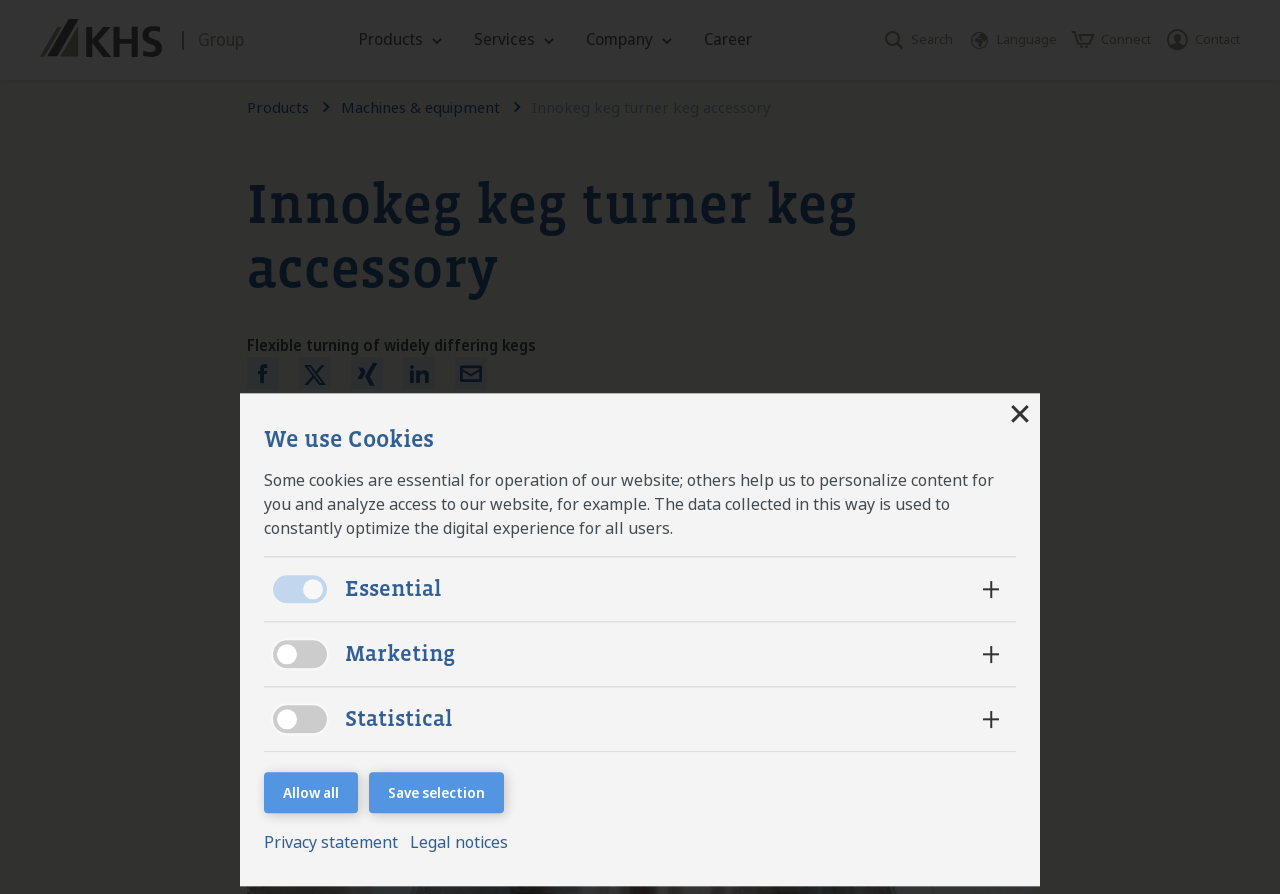Pinpoint the bounding box coordinates of the element you need to click to execute the following instruction: "Search for a keyword". The bounding box should be represented by four float numbers between 0 and 1, in the format [left, top, right, bottom].

[0.281, 0.056, 0.719, 0.123]